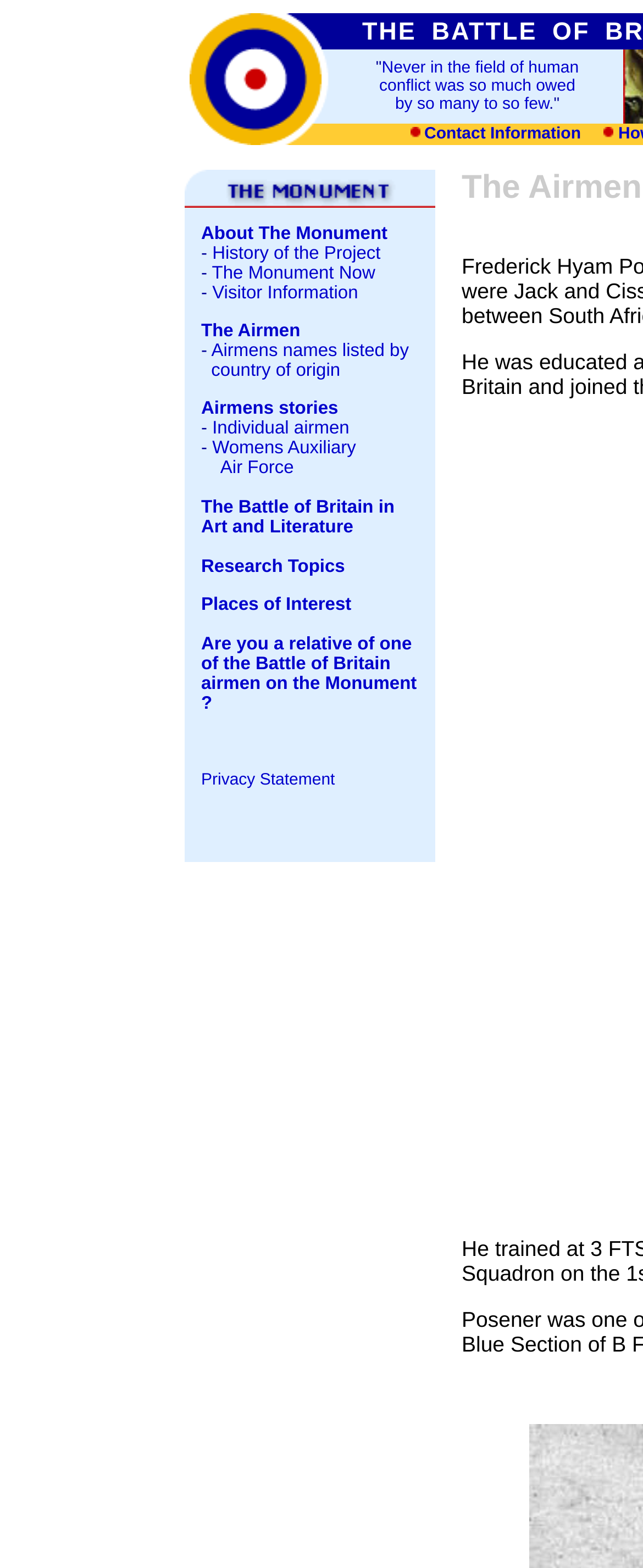Provide a comprehensive caption for the webpage.

The webpage is dedicated to the Battle of Britain London Monument, specifically honoring P/O F H Posener. At the top, there are three navigation links: "Battle of Britain Monument Home", "The Battle of Britain London Monument", and a quote from Winston Churchill, "Never in the field of human conflict was so much owed by so many to so few." 

Below the quote, there are three more links: "Battle of Britain London Monument Home", "Contact Information", and an image. To the right of these links, there is a small image. 

Further down, there is a table with a single row containing a list of links and text. The links include "About The Monument", "History of the Project", "The Monument Now", "Visitor Information", "The Airmen", "Airmens names listed by country of origin", "Airmens stories", "Individual airmen", "Womens Auxiliary Air Force", "The Battle of Britain in Art and Literature", "Research Topics", "Places of Interest", "Are you a relative of one of the Battle of Britain airmen on the Monument?", and "Privacy Statement". The text includes dashes separating some of the links.